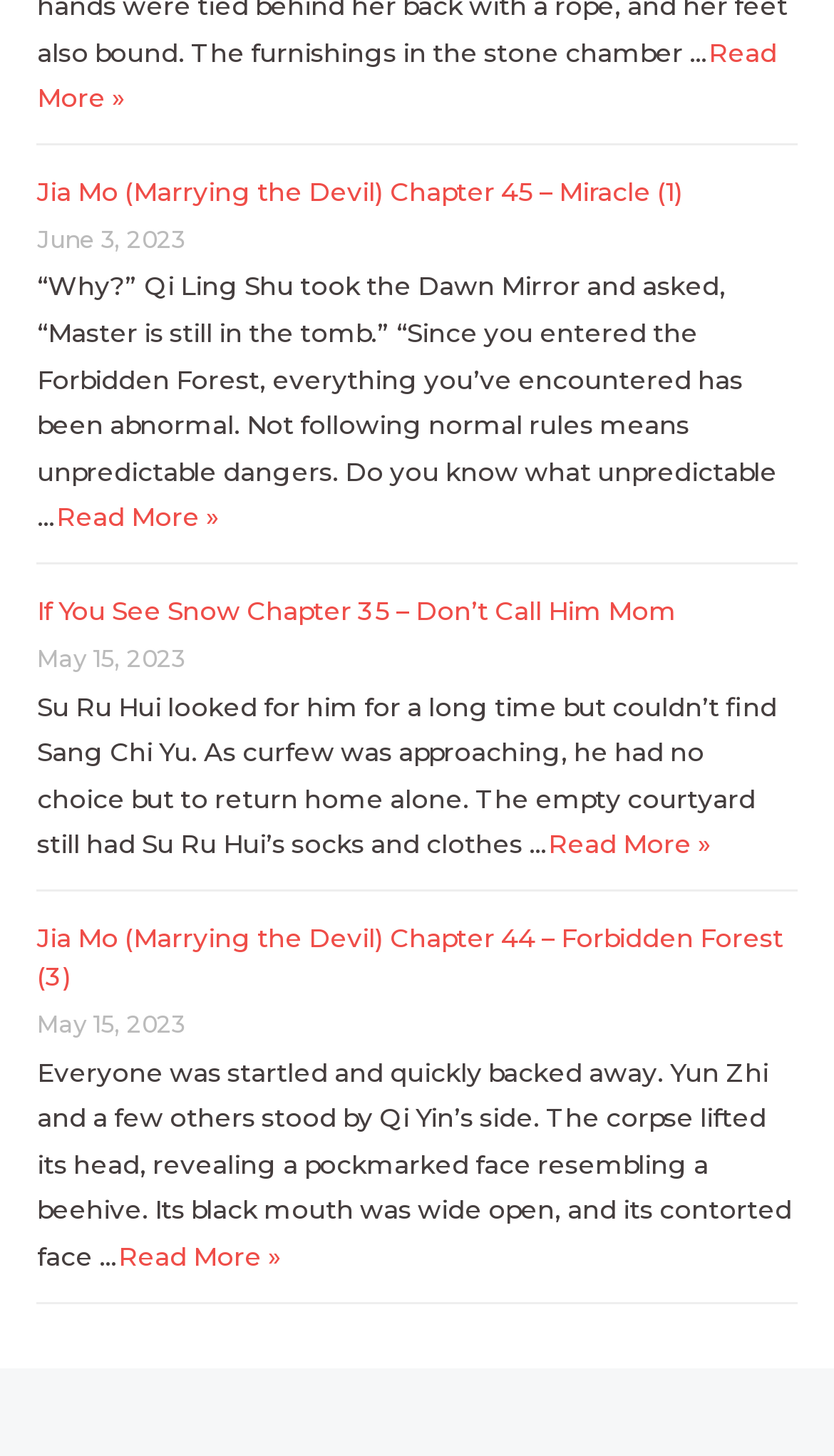Using the element description provided, determine the bounding box coordinates in the format (top-left x, top-left y, bottom-right x, bottom-right y). Ensure that all values are floating point numbers between 0 and 1. Element description: Read More »

[0.068, 0.344, 0.262, 0.366]